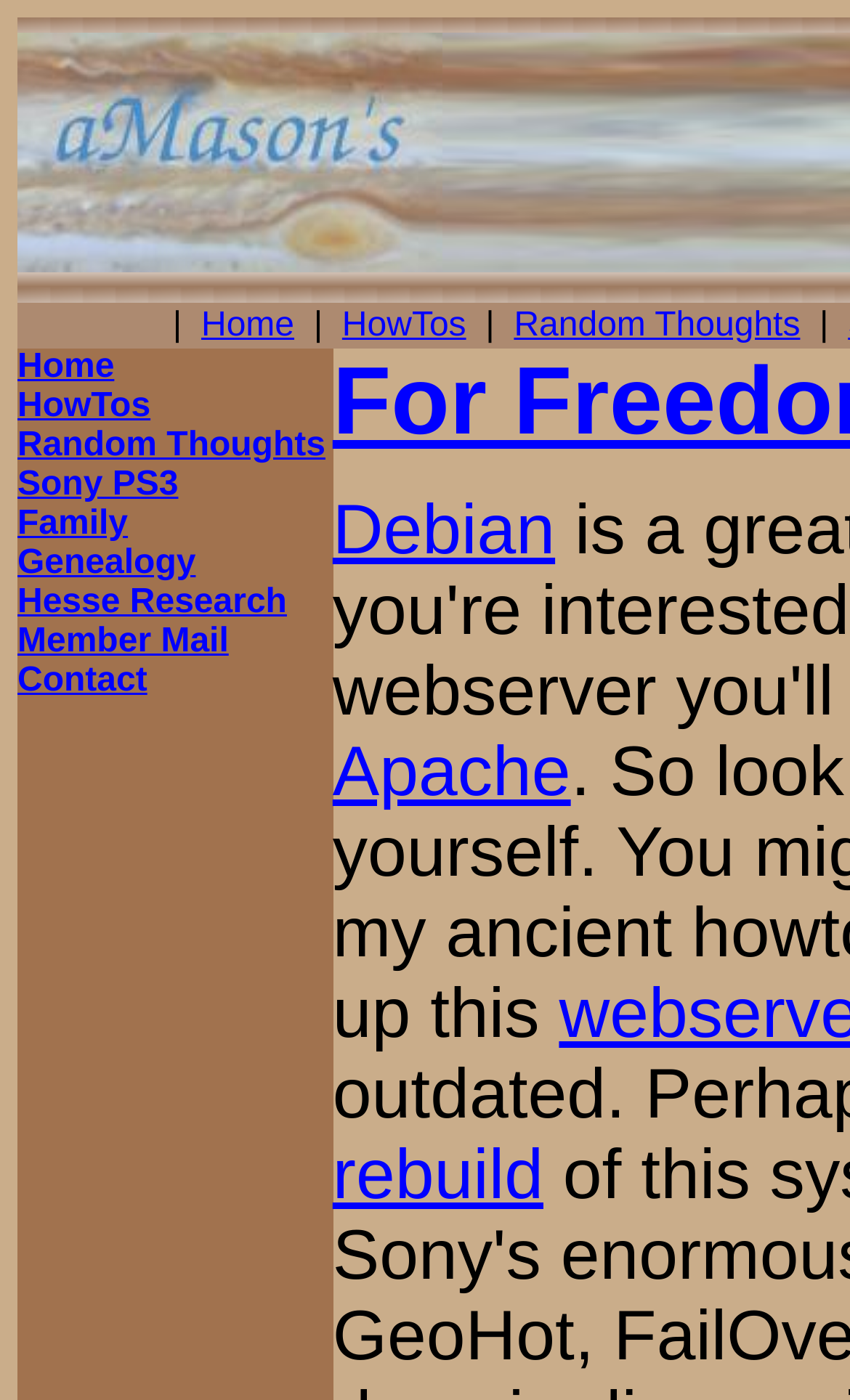Find the bounding box coordinates of the clickable element required to execute the following instruction: "check random thoughts". Provide the coordinates as four float numbers between 0 and 1, i.e., [left, top, right, bottom].

[0.605, 0.219, 0.941, 0.245]